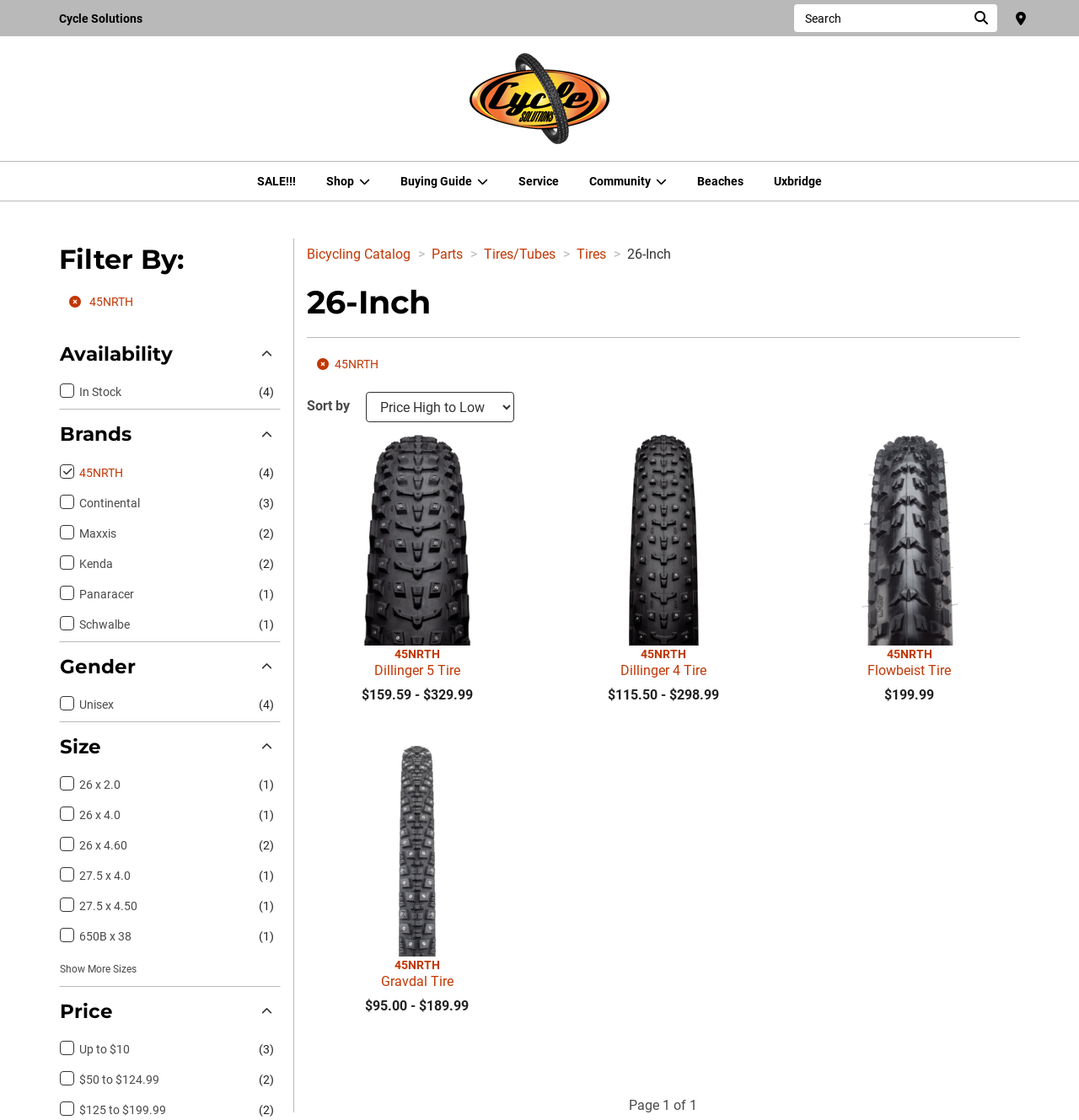Please indicate the bounding box coordinates of the element's region to be clicked to achieve the instruction: "Go to Cycle Solutions home page". Provide the coordinates as four float numbers between 0 and 1, i.e., [left, top, right, bottom].

[0.435, 0.081, 0.565, 0.093]